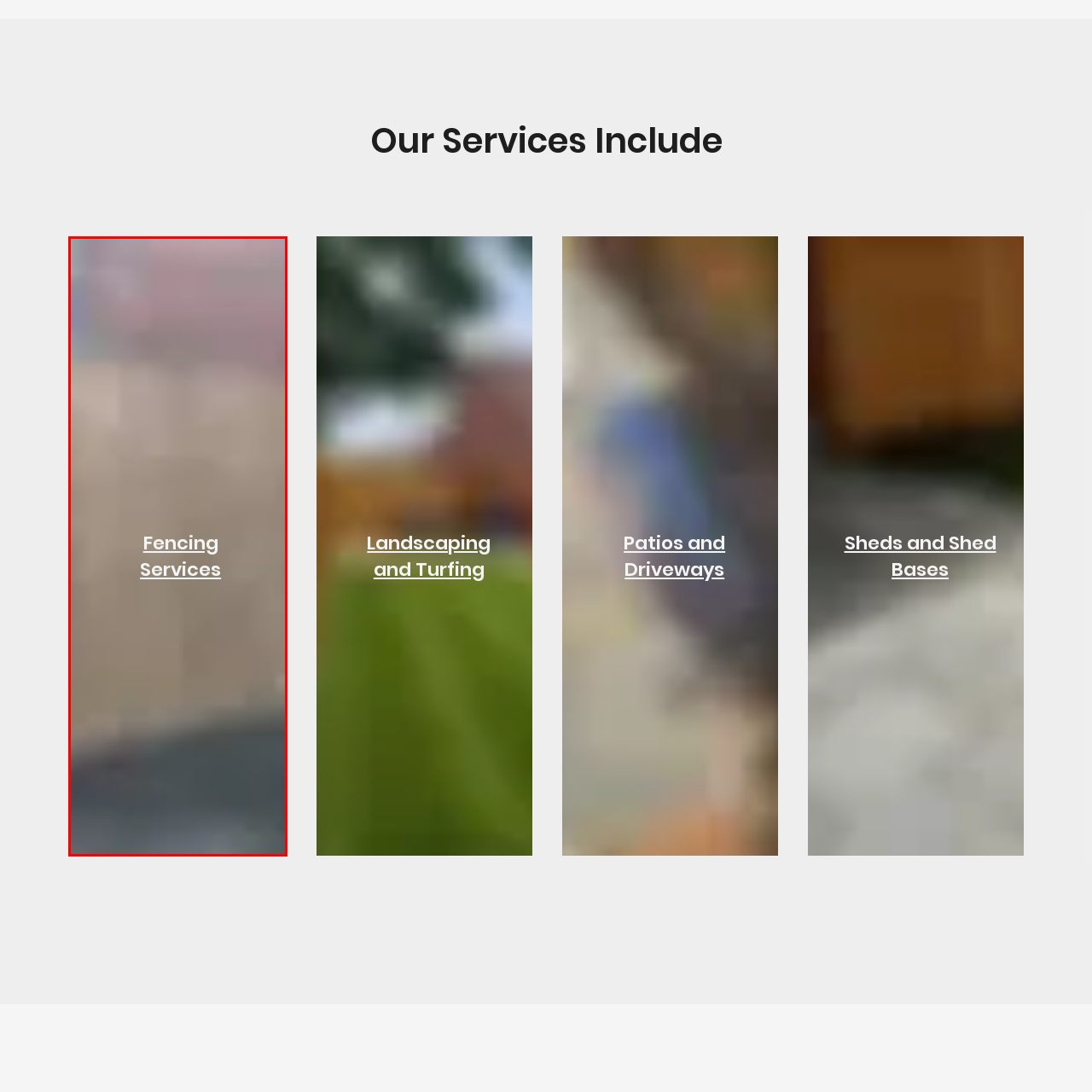What services are likely to be offered in this section?
Look at the image surrounded by the red border and respond with a one-word or short-phrase answer based on your observation.

Fencing installation and maintenance